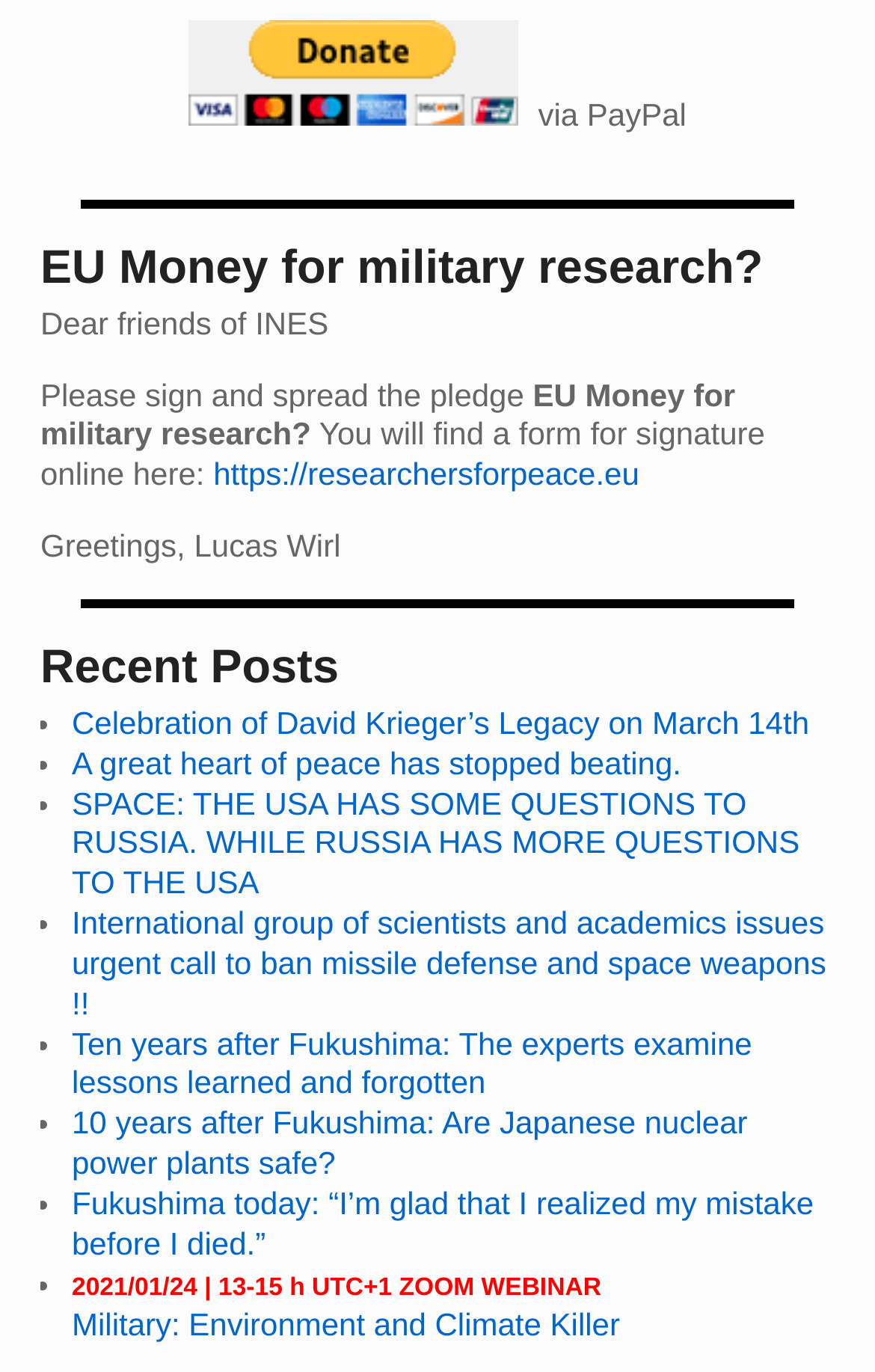Show the bounding box coordinates of the element that should be clicked to complete the task: "Read the post 'Celebration of David Krieger’s Legacy on March 14th'".

[0.082, 0.513, 0.925, 0.54]